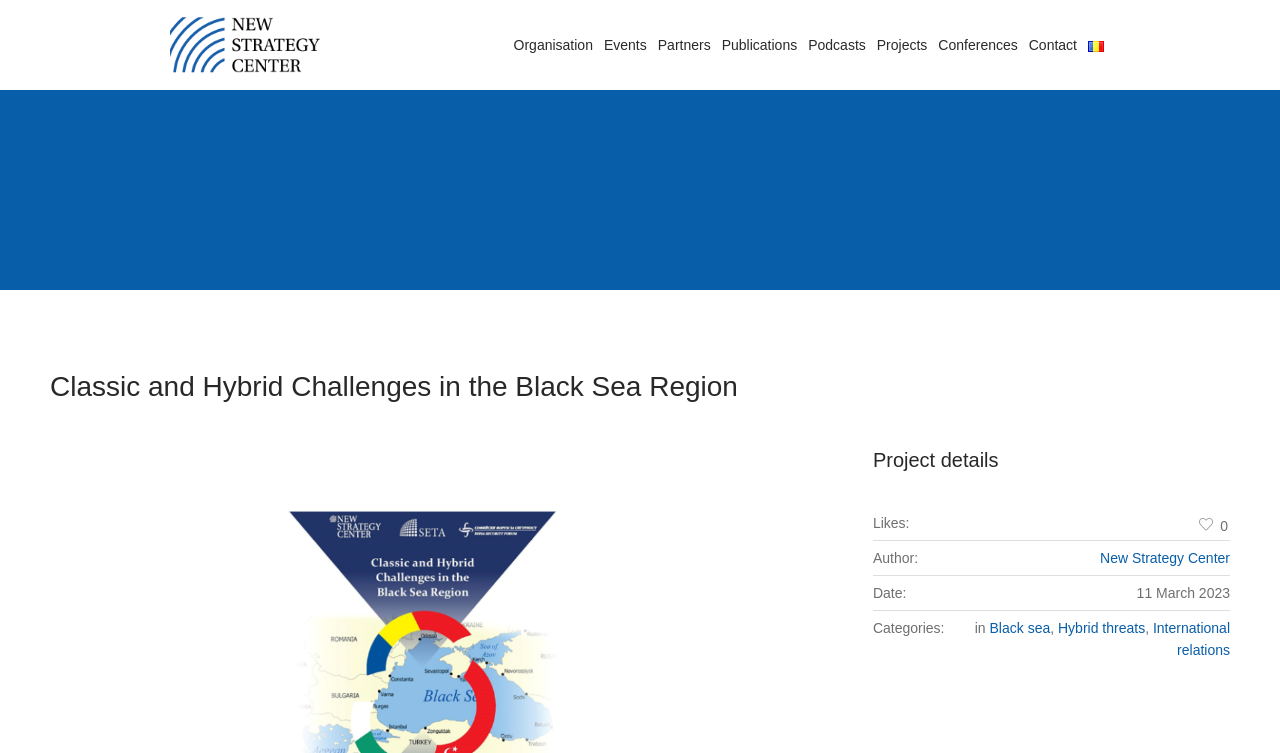Please indicate the bounding box coordinates for the clickable area to complete the following task: "Check the publication date". The coordinates should be specified as four float numbers between 0 and 1, i.e., [left, top, right, bottom].

[0.888, 0.773, 0.961, 0.802]